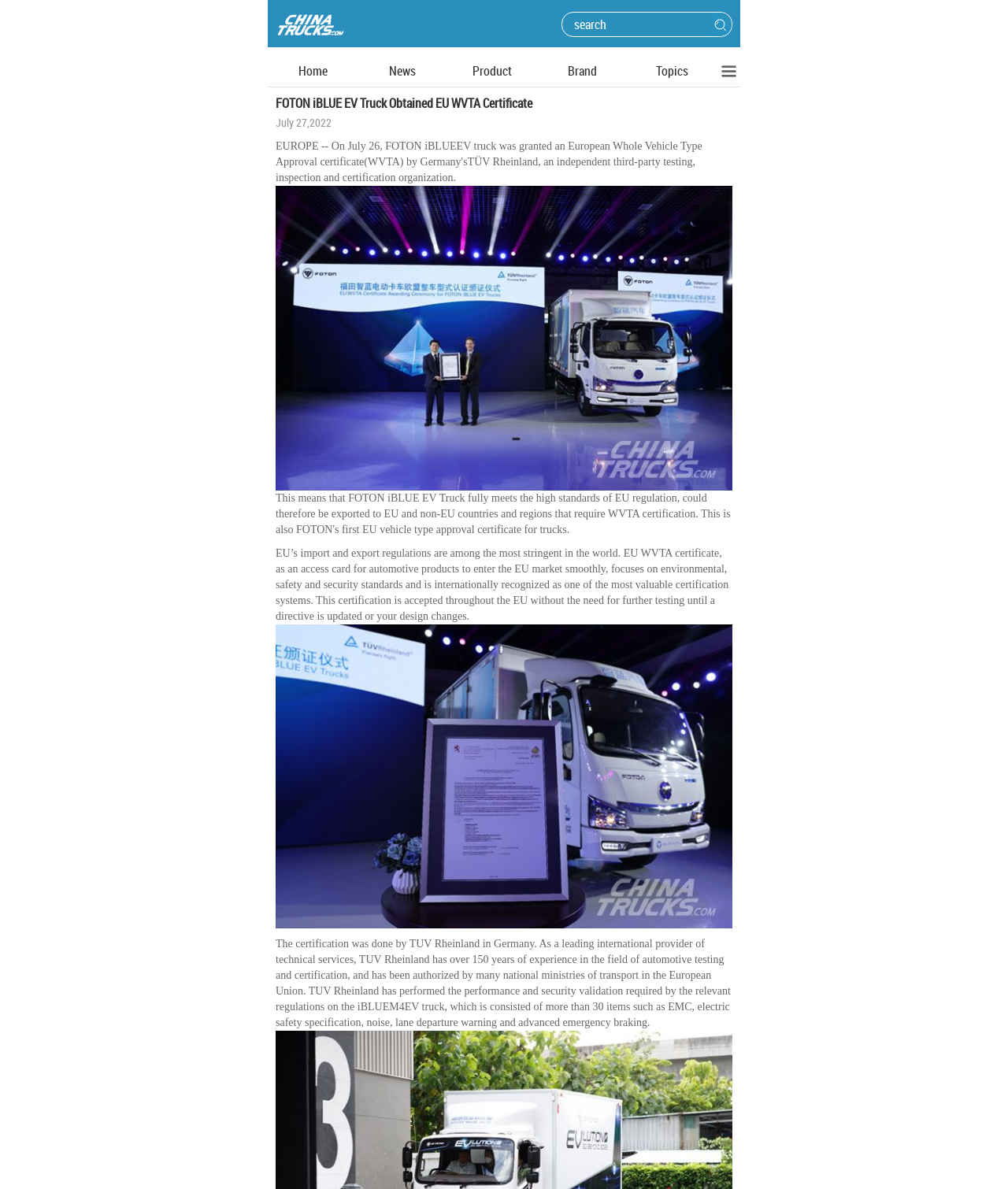Identify the bounding box of the UI element that matches this description: "Product".

[0.469, 0.052, 0.508, 0.067]